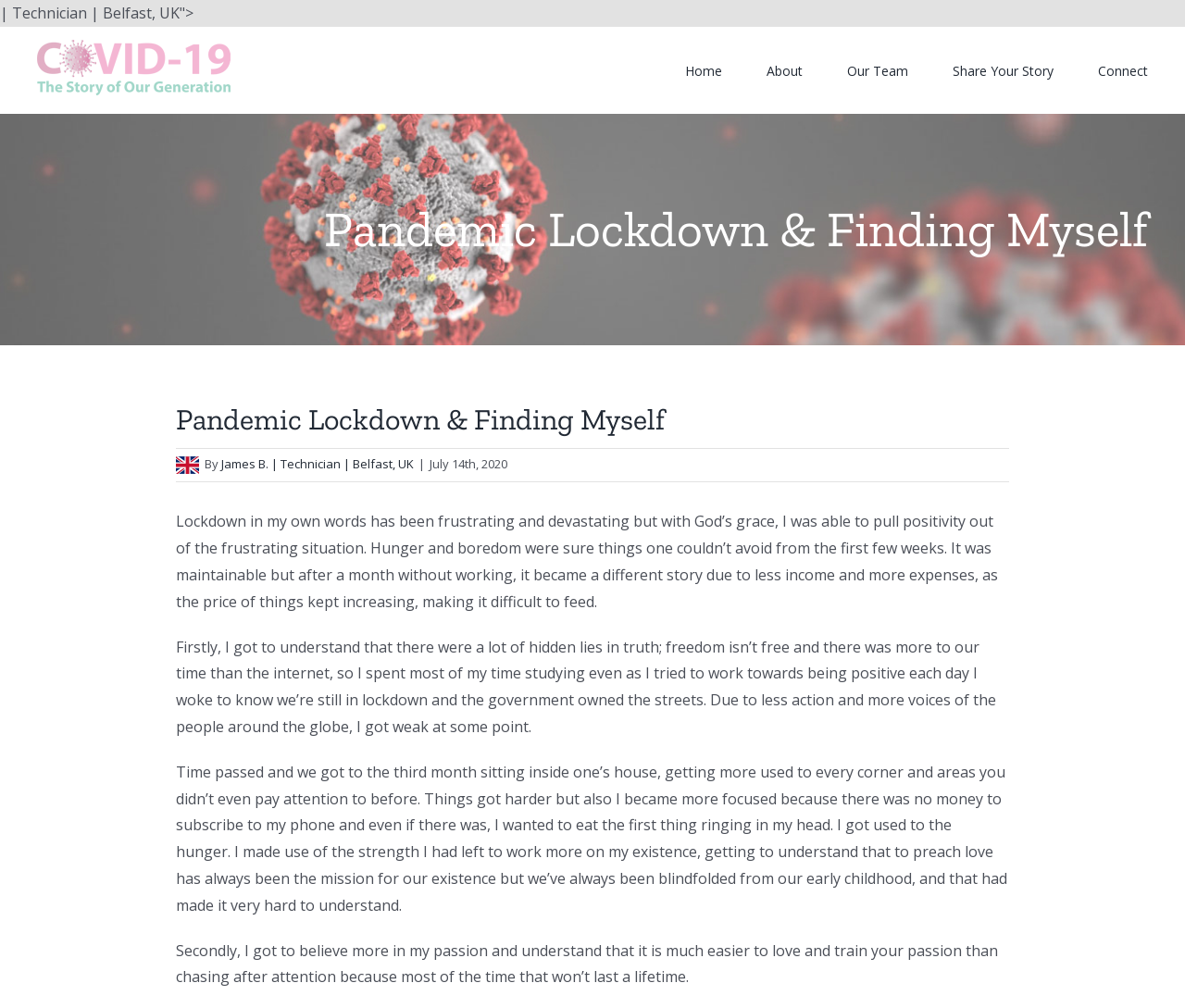Predict the bounding box coordinates of the UI element that matches this description: "Share Your Story". The coordinates should be in the format [left, top, right, bottom] with each value between 0 and 1.

[0.804, 0.026, 0.889, 0.113]